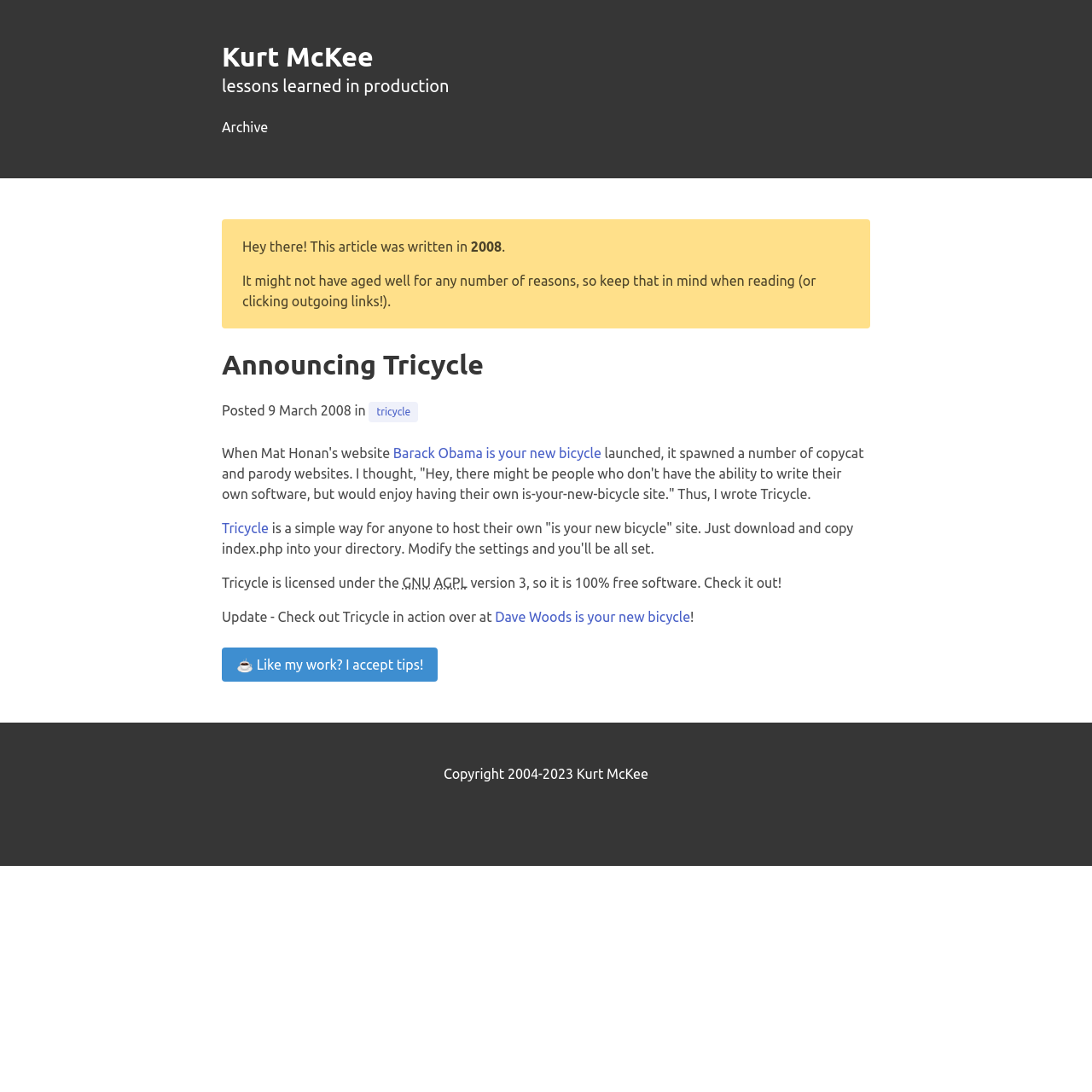Given the content of the image, can you provide a detailed answer to the question?
What is the license under which Tricycle is released?

The answer can be found by reading the text in the article, which states that Tricycle is licensed under the GNU Affero General Public License version 3.